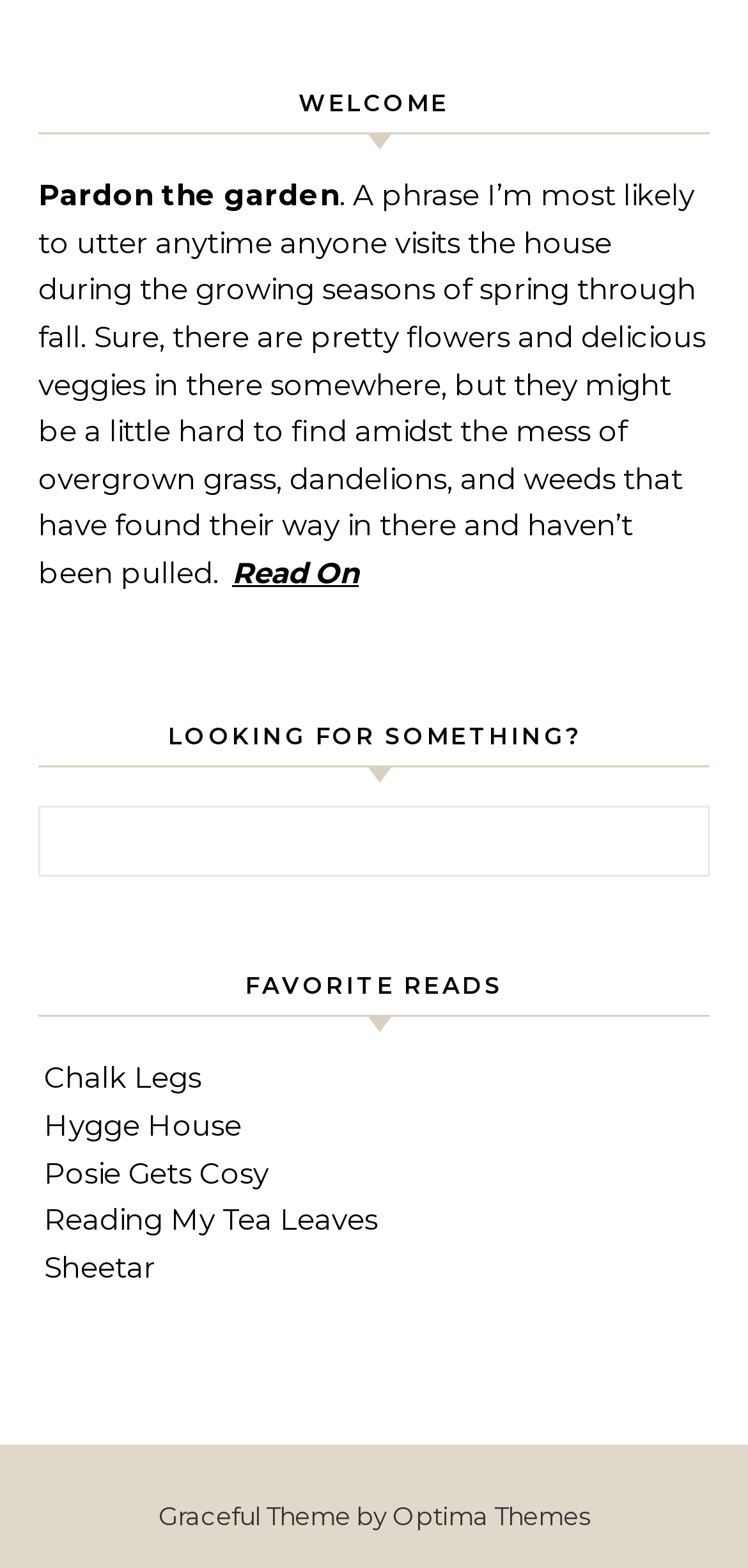What is the last link on the webpage?
Based on the image, answer the question in a detailed manner.

The last link on the webpage is located at the bottom, and it is a link to 'Optima Themes', which is the creator of the website's theme.